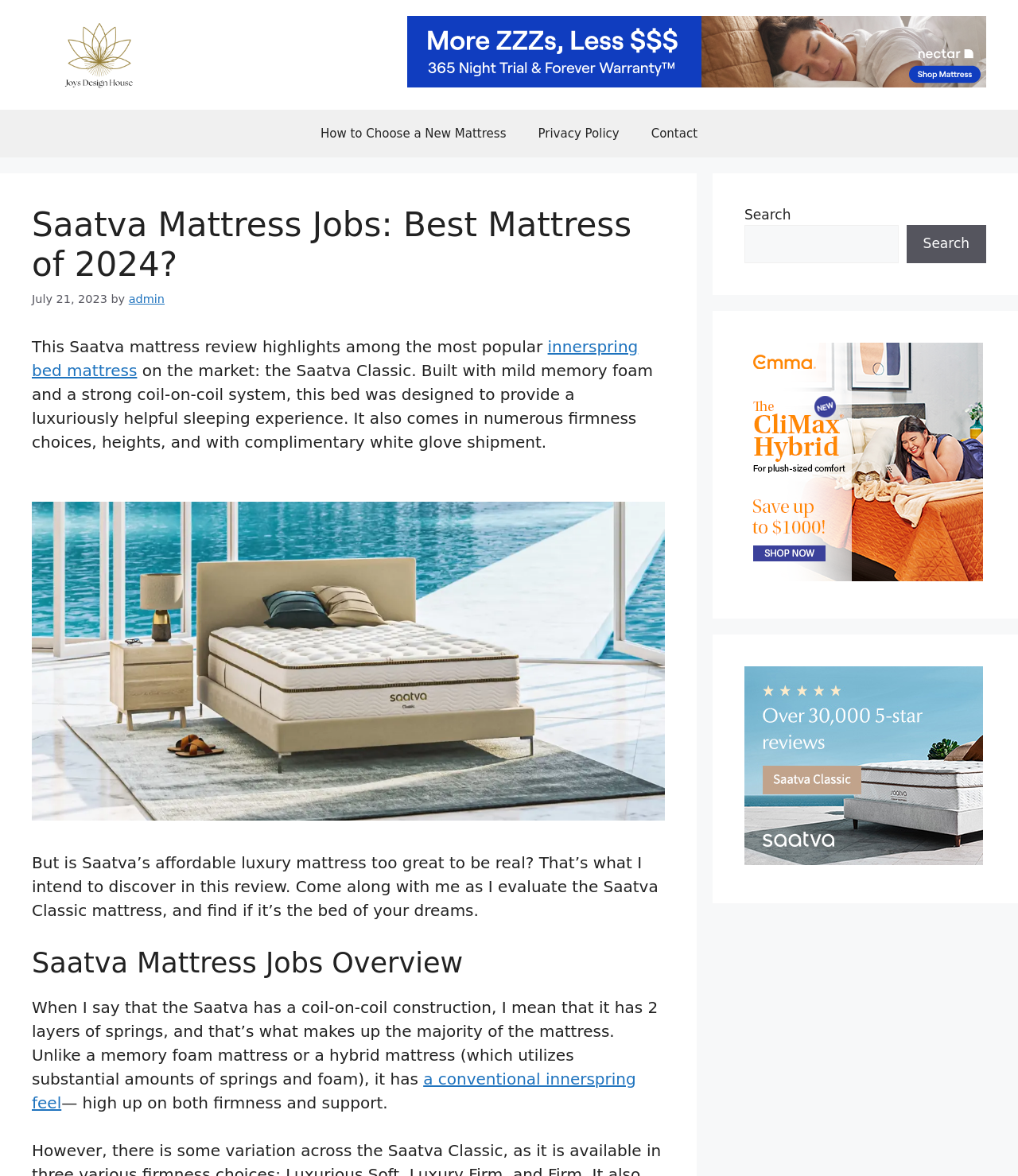Determine the main headline from the webpage and extract its text.

Saatva Mattress Jobs: Best Mattress of 2024?